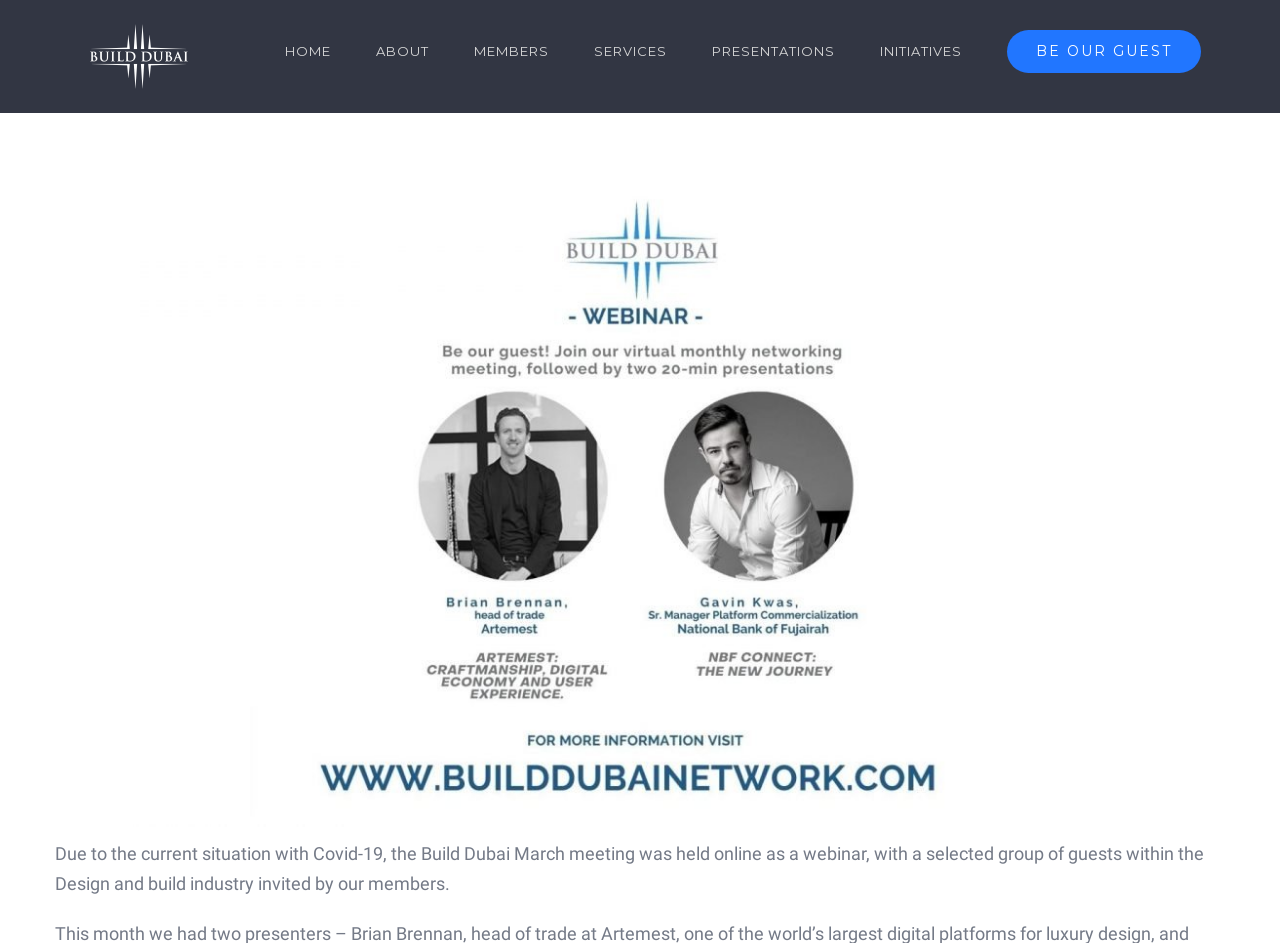Determine the bounding box of the UI component based on this description: "MEMBERS". The bounding box coordinates should be four float values between 0 and 1, i.e., [left, top, right, bottom].

[0.37, 0.013, 0.429, 0.096]